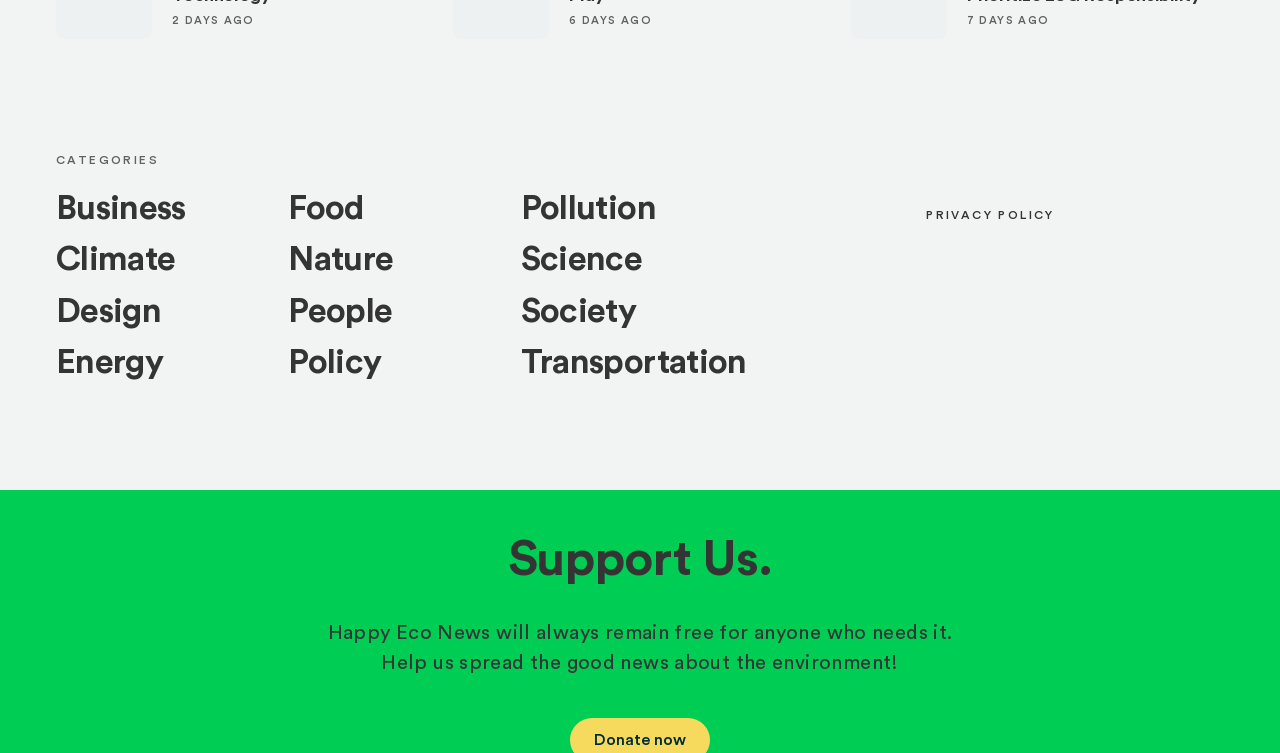Could you indicate the bounding box coordinates of the region to click in order to complete this instruction: "Support Us".

[0.397, 0.703, 0.603, 0.783]